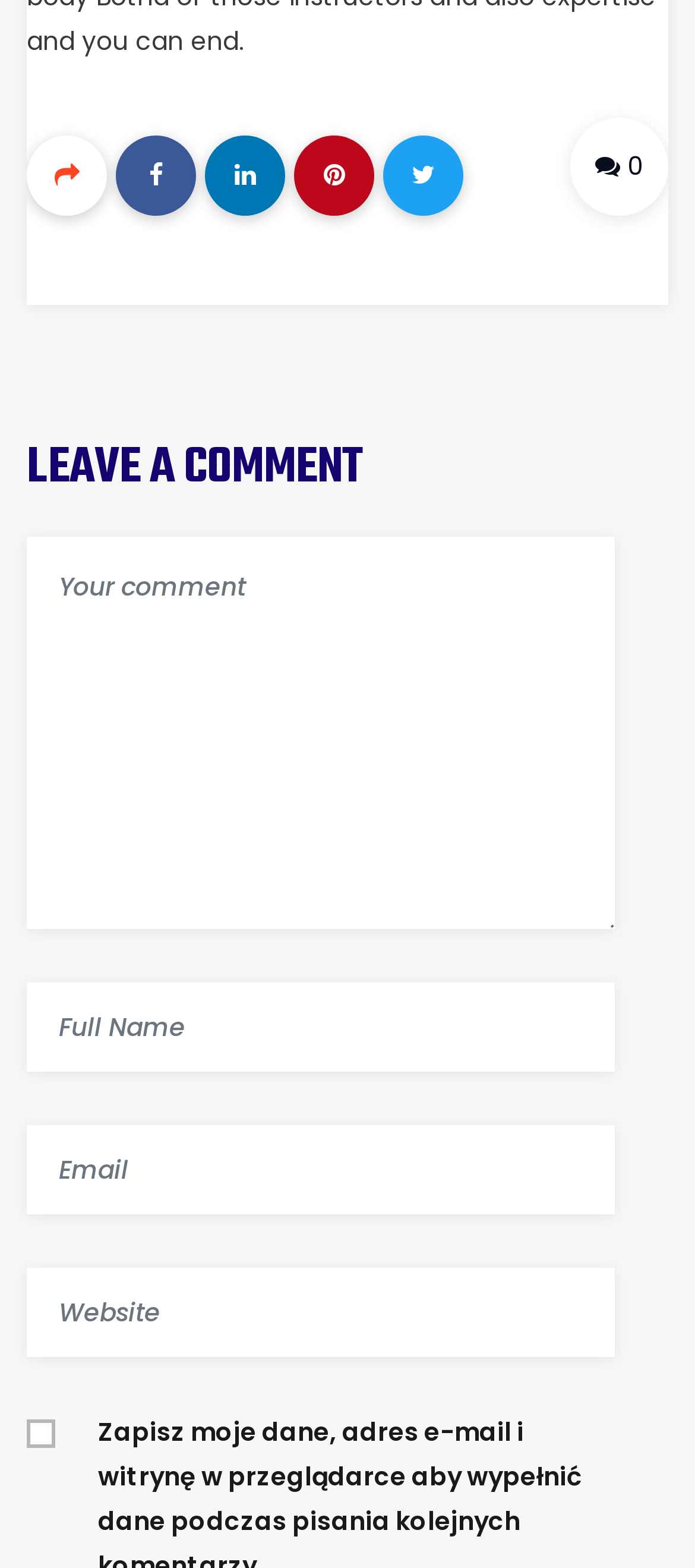Carefully examine the image and provide an in-depth answer to the question: What is the position of the 'LEAVE A COMMENT' heading?

The 'LEAVE A COMMENT' heading has a bounding box with coordinates [0.038, 0.28, 0.962, 0.318], which indicates that it is located at the top-left part of the webpage.